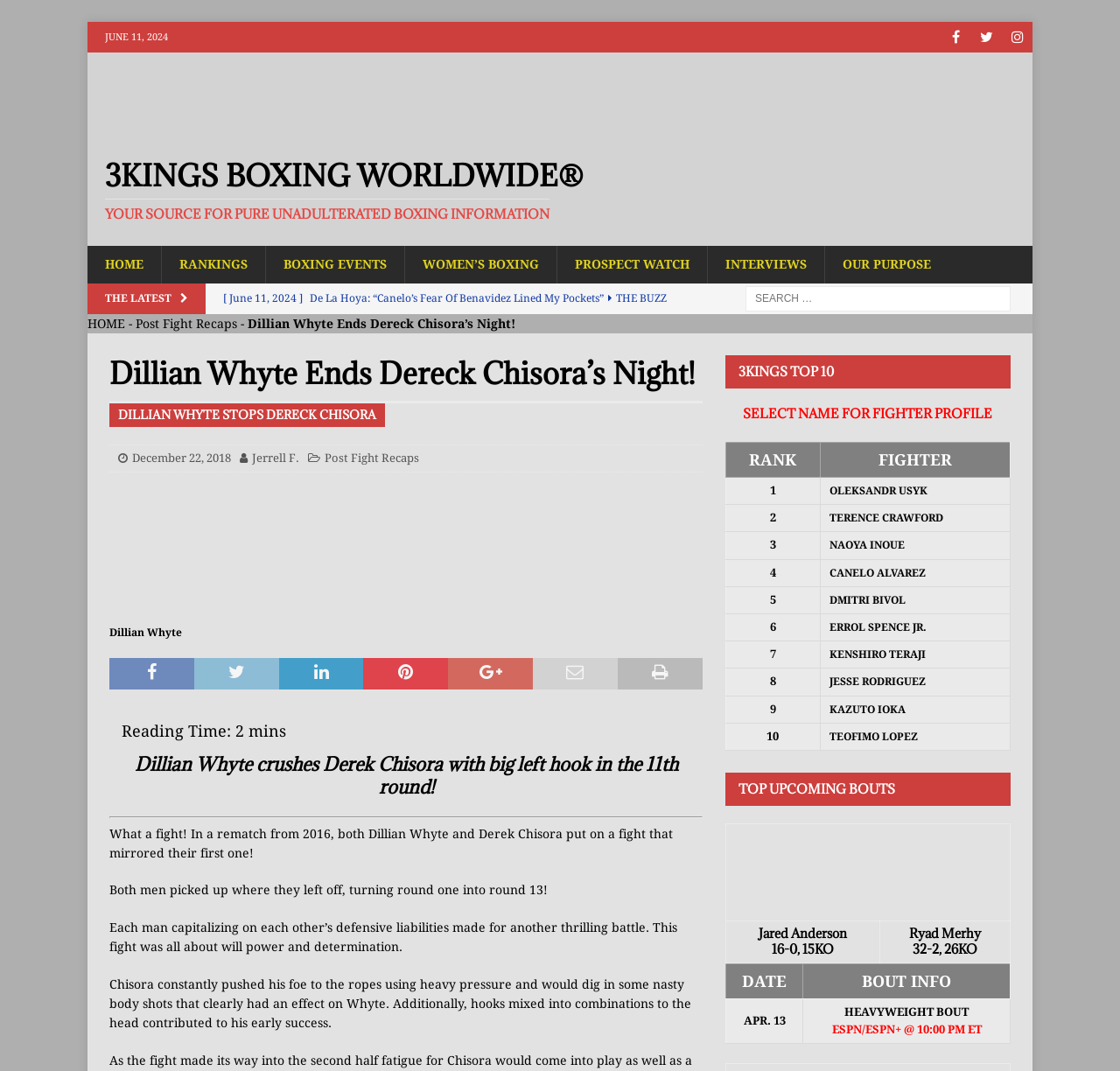Using the description "Post Fight Recaps", locate and provide the bounding box of the UI element.

[0.121, 0.296, 0.212, 0.309]